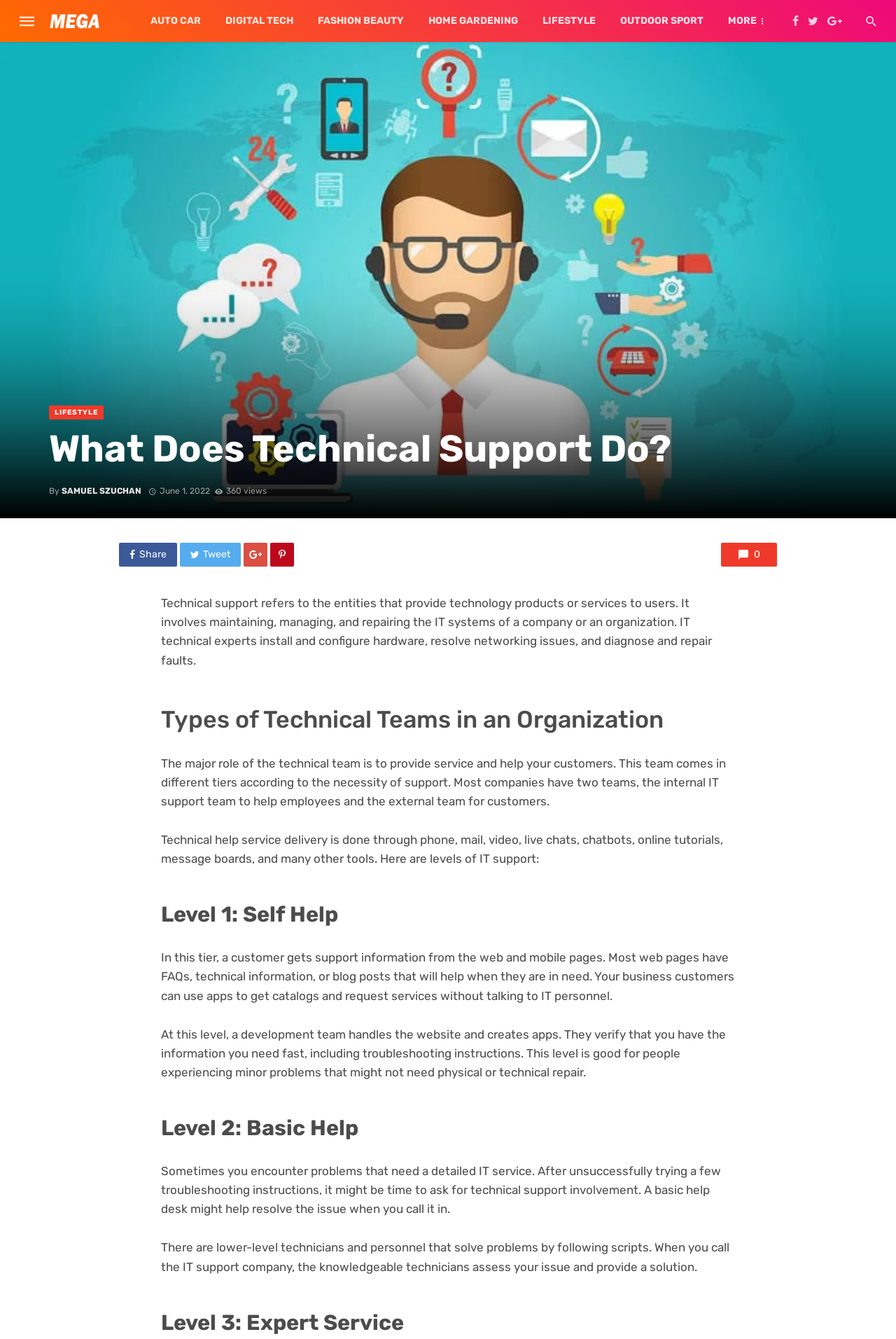Locate the bounding box coordinates of the area where you should click to accomplish the instruction: "Click the AUTO CAR link".

[0.154, 0.0, 0.238, 0.031]